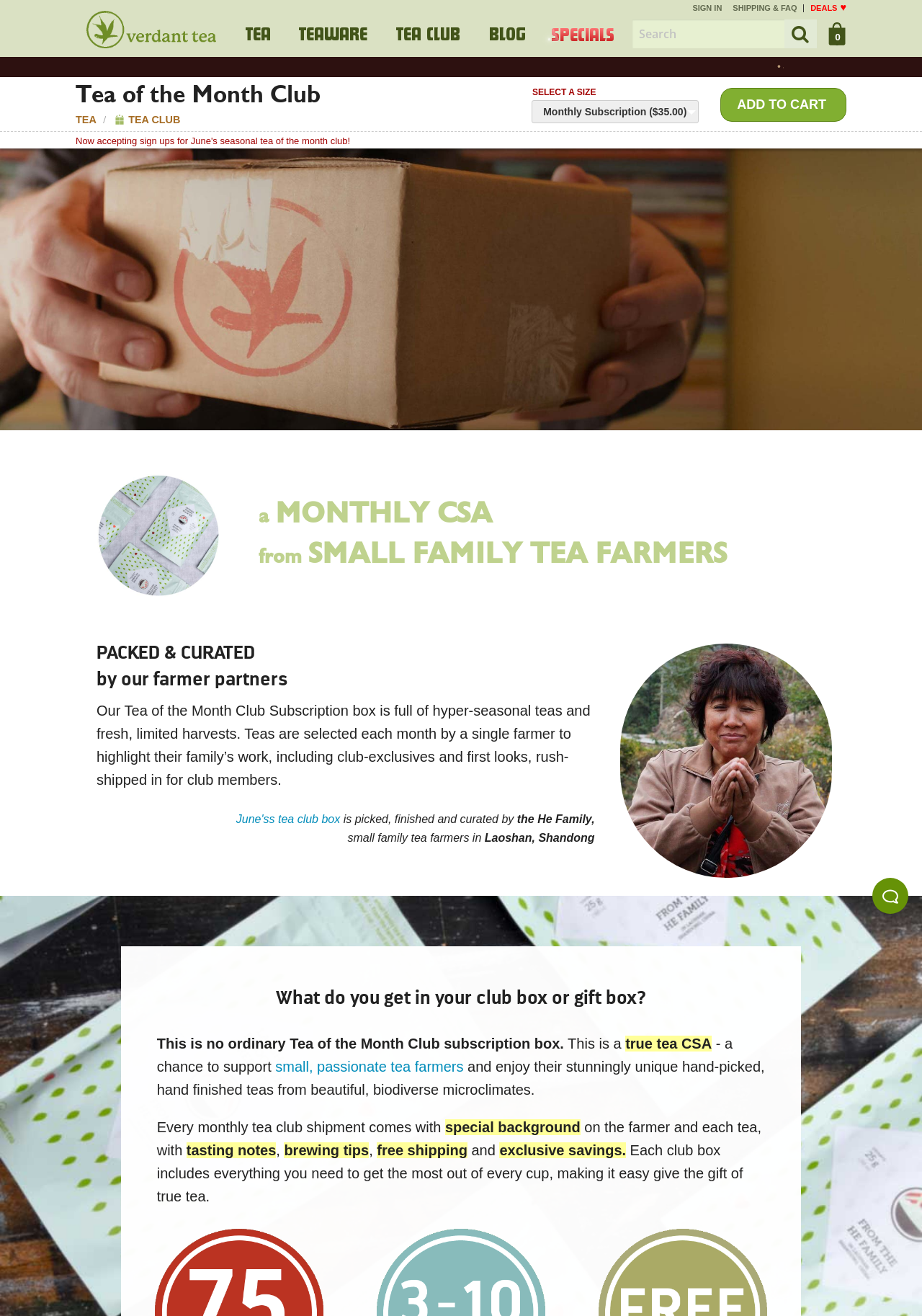What is the text of the link at the top right corner?
Based on the screenshot, respond with a single word or phrase.

SIGN IN